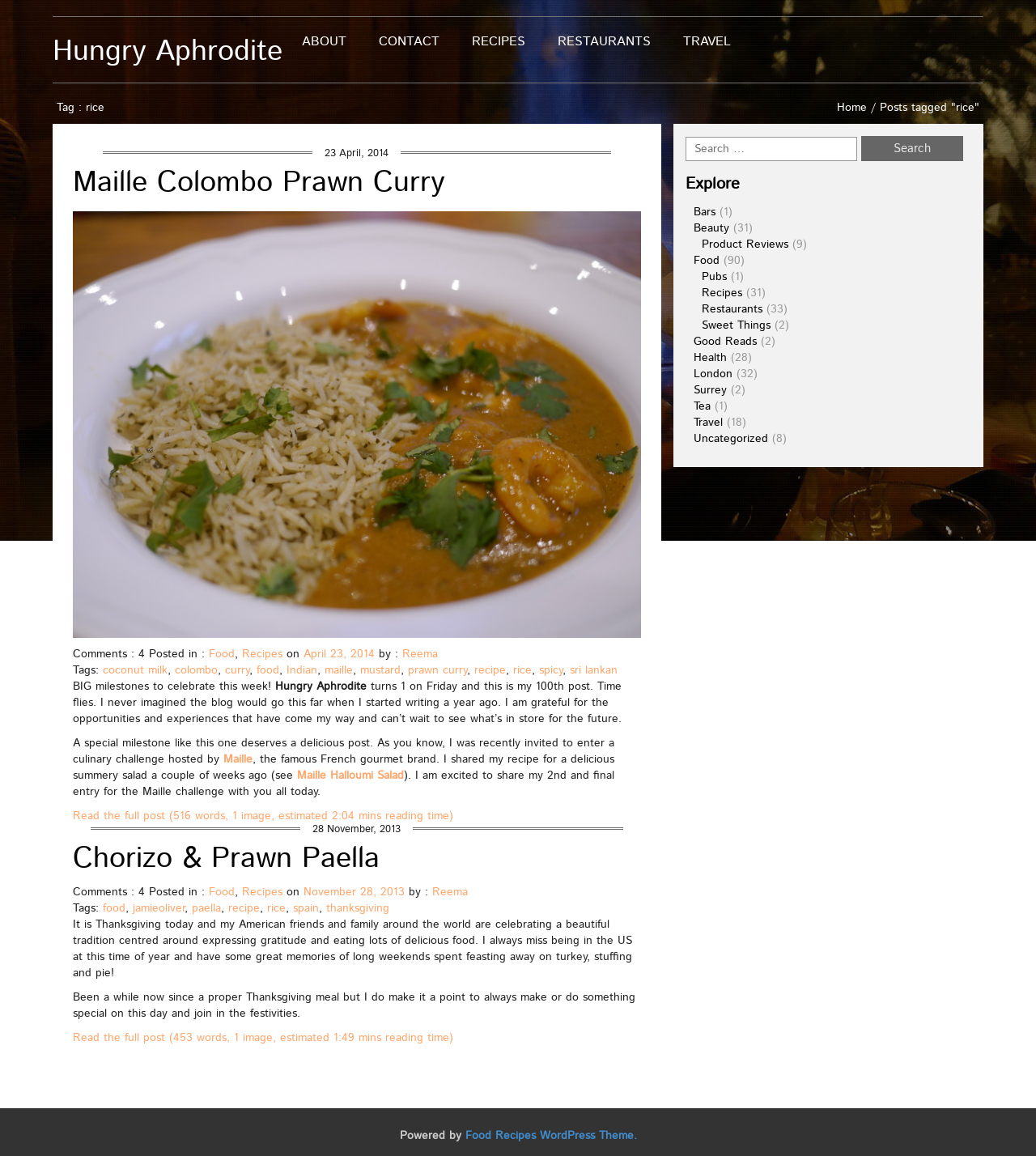Illustrate the webpage's structure and main components comprehensively.

The webpage is a blog titled "Hungry Aphrodite" with a focus on food and recipes. At the top, there is a navigation menu with links to "ABOUT", "CONTACT", "RECIPES", "RESTAURANTS", and "TRAVEL". Below the navigation menu, there is a tag "rice" and a link to the "Home" page.

The main content of the webpage is divided into two sections, each containing a blog post. The first post is titled "Maille Colombo Prawn Curry" and features an image of the dish. The post includes a brief description of the recipe, along with tags such as "coconut milk", "colombo", "curry", and "prawn curry". There is also a link to read the full post, which is estimated to take 2 minutes and 4 seconds to read.

The second post is titled "Chorizo & Prawn Paella" and also features an image of the dish. This post includes a brief description of the recipe, along with tags such as "food", "jamieoliver", "paella", and "thanksgiving". There is also a link to read the full post, which is estimated to take 1 minute and 49 seconds to read.

Both posts include the date they were published, the number of comments, and the category they were posted in. The author's name, "Reema", is also mentioned in each post. The webpage has a clean and organized layout, making it easy to navigate and read the blog posts.